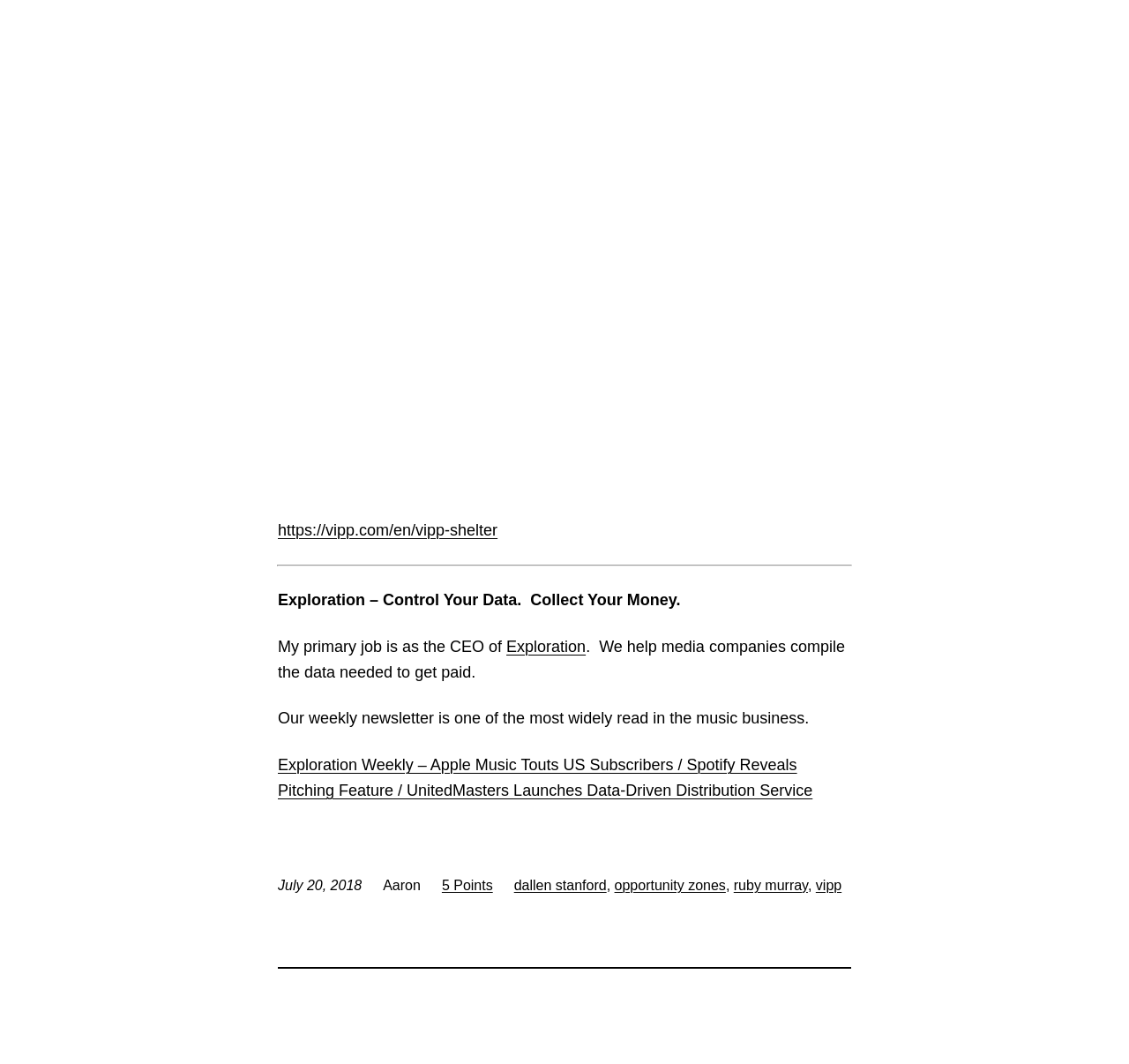Predict the bounding box coordinates of the UI element that matches this description: "opportunity zones". The coordinates should be in the format [left, top, right, bottom] with each value between 0 and 1.

[0.544, 0.825, 0.643, 0.839]